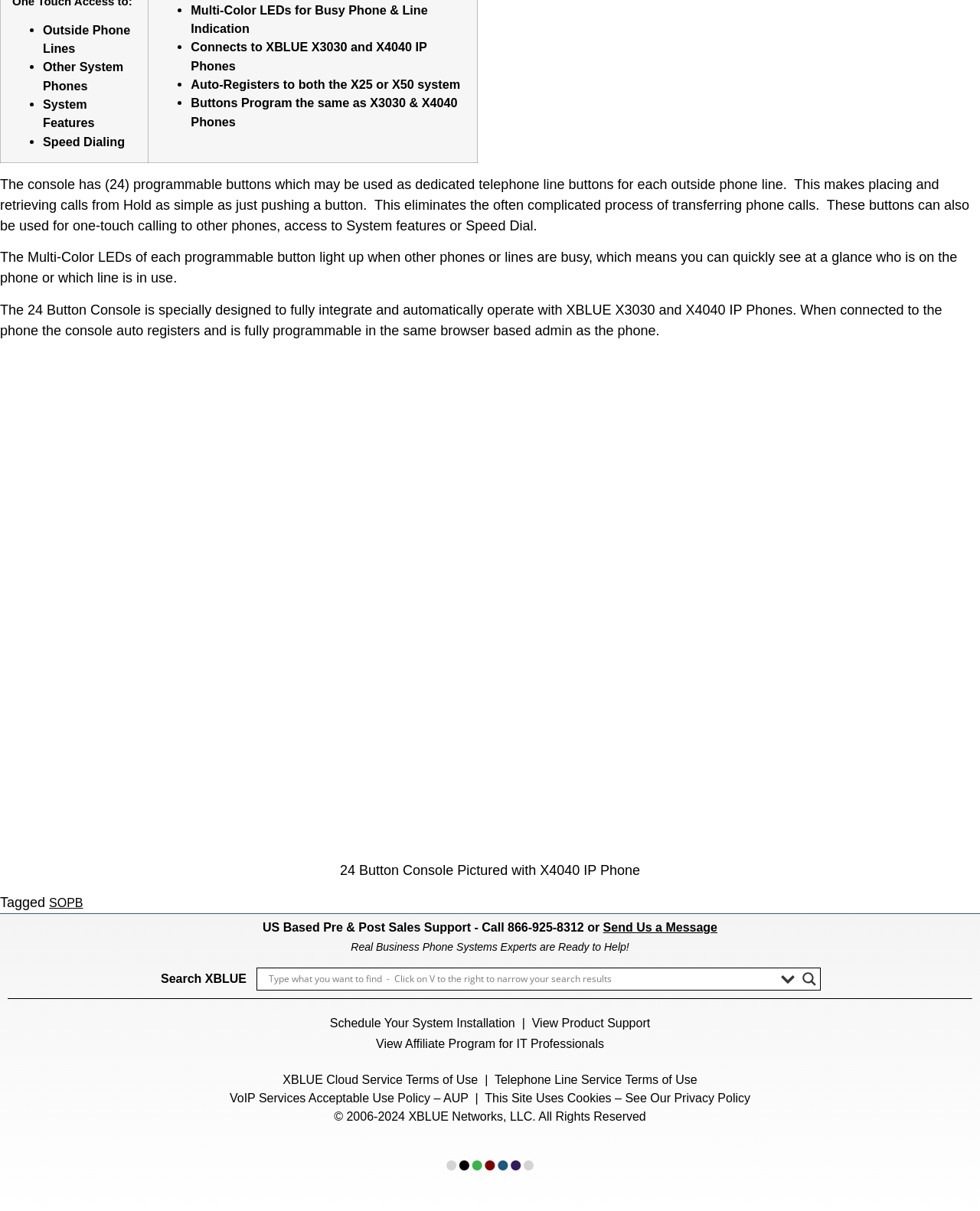Locate the bounding box coordinates for the element described below: "Schedule Your System Installation". The coordinates must be four float values between 0 and 1, formatted as [left, top, right, bottom].

[0.337, 0.839, 0.526, 0.85]